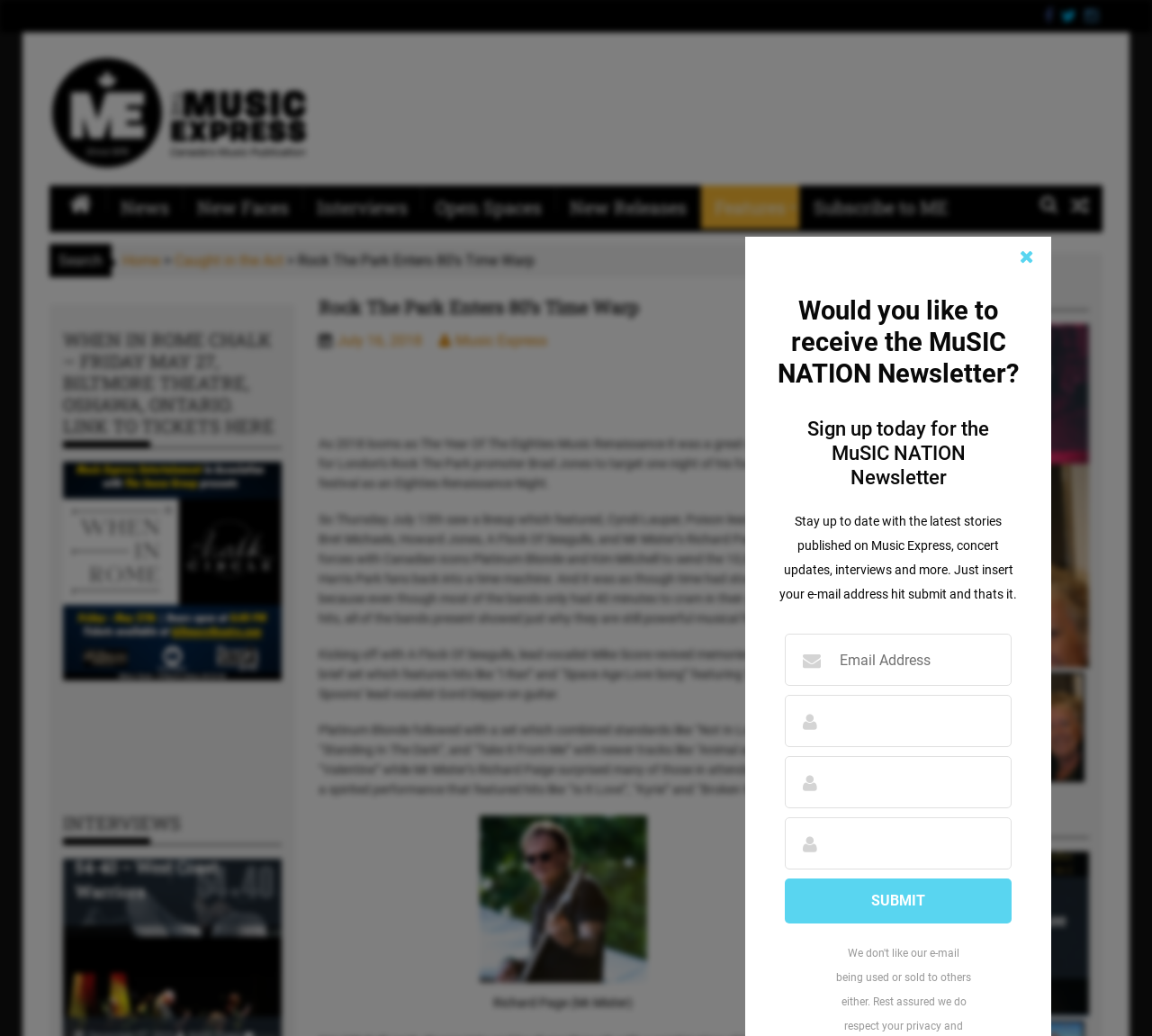What is the name of the festival mentioned in the article?
Identify the answer in the screenshot and reply with a single word or phrase.

Rock The Park